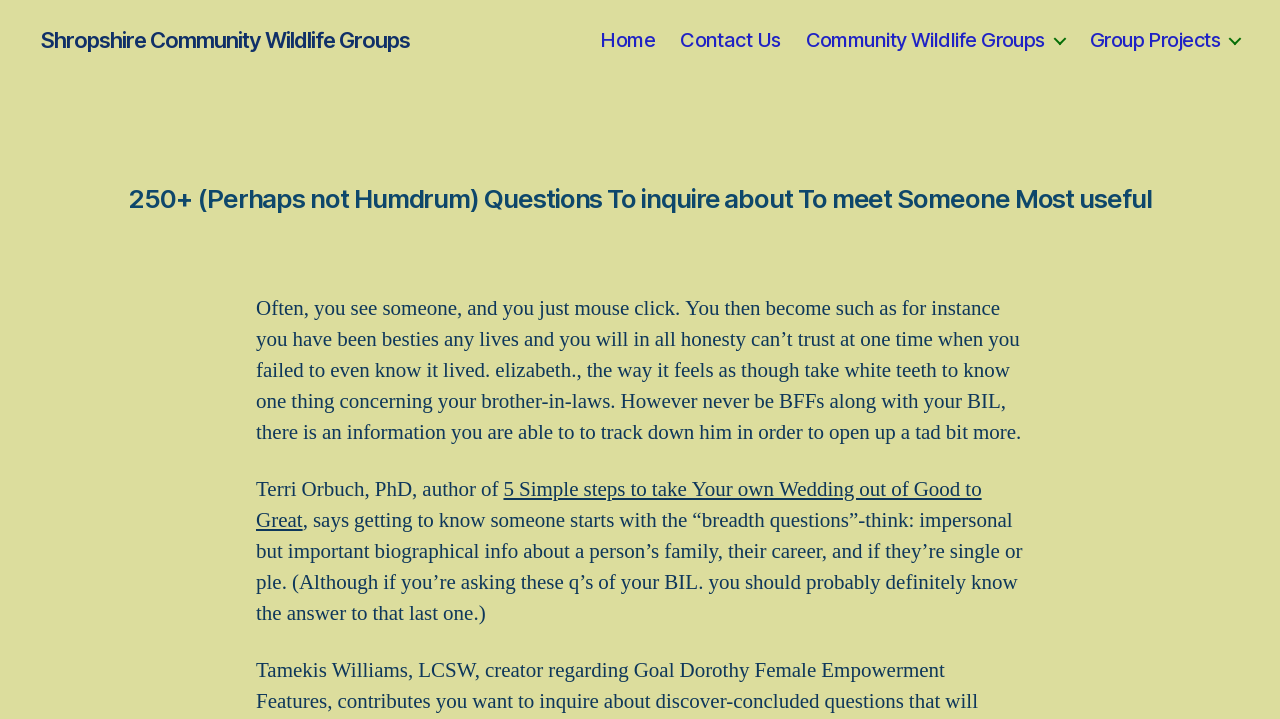Identify and generate the primary title of the webpage.

250+ (Perhaps not Humdrum) Questions To inquire about To meet Someone Most useful